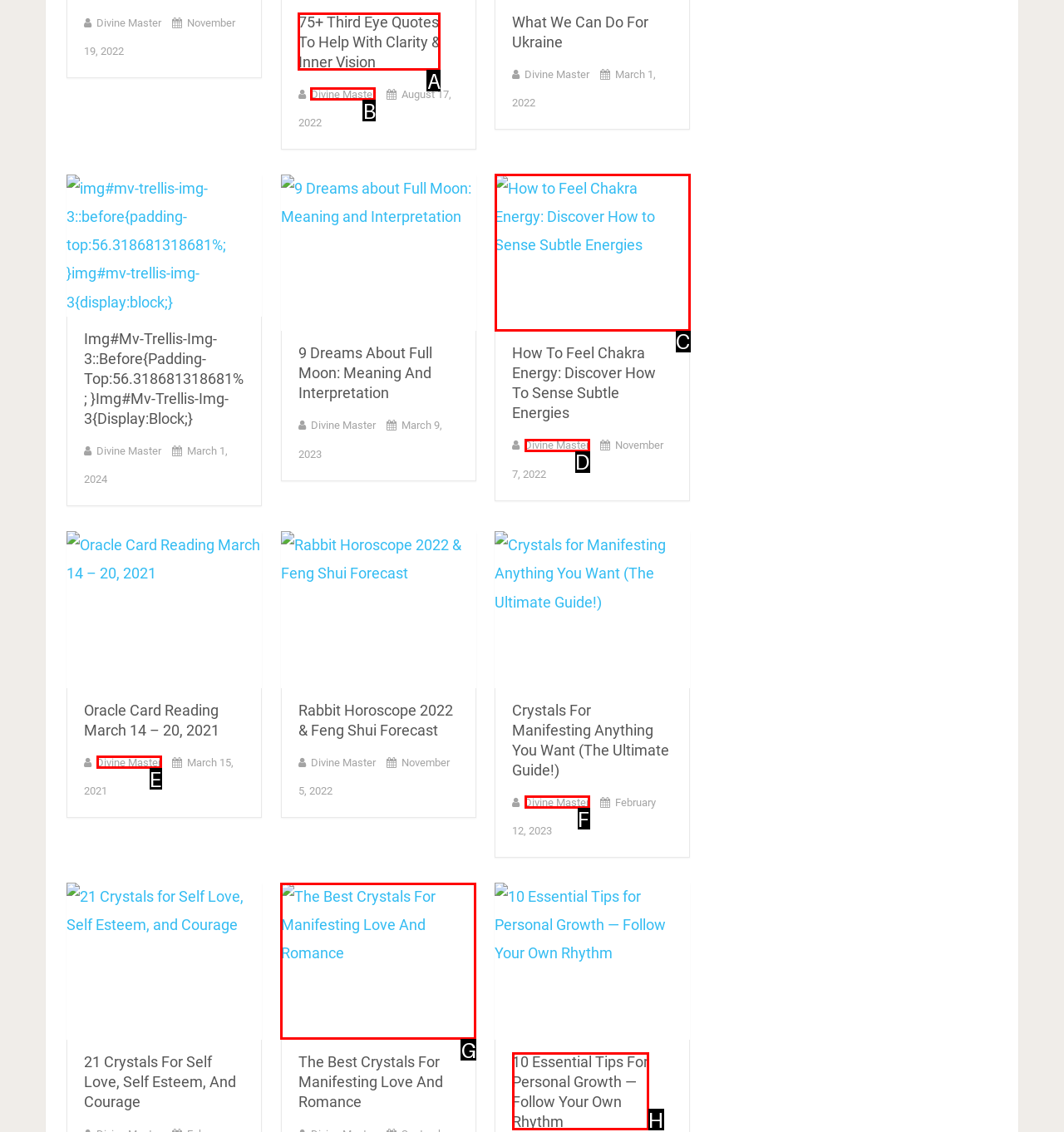From the given choices, determine which HTML element aligns with the description: Divine Master Respond with the letter of the appropriate option.

F